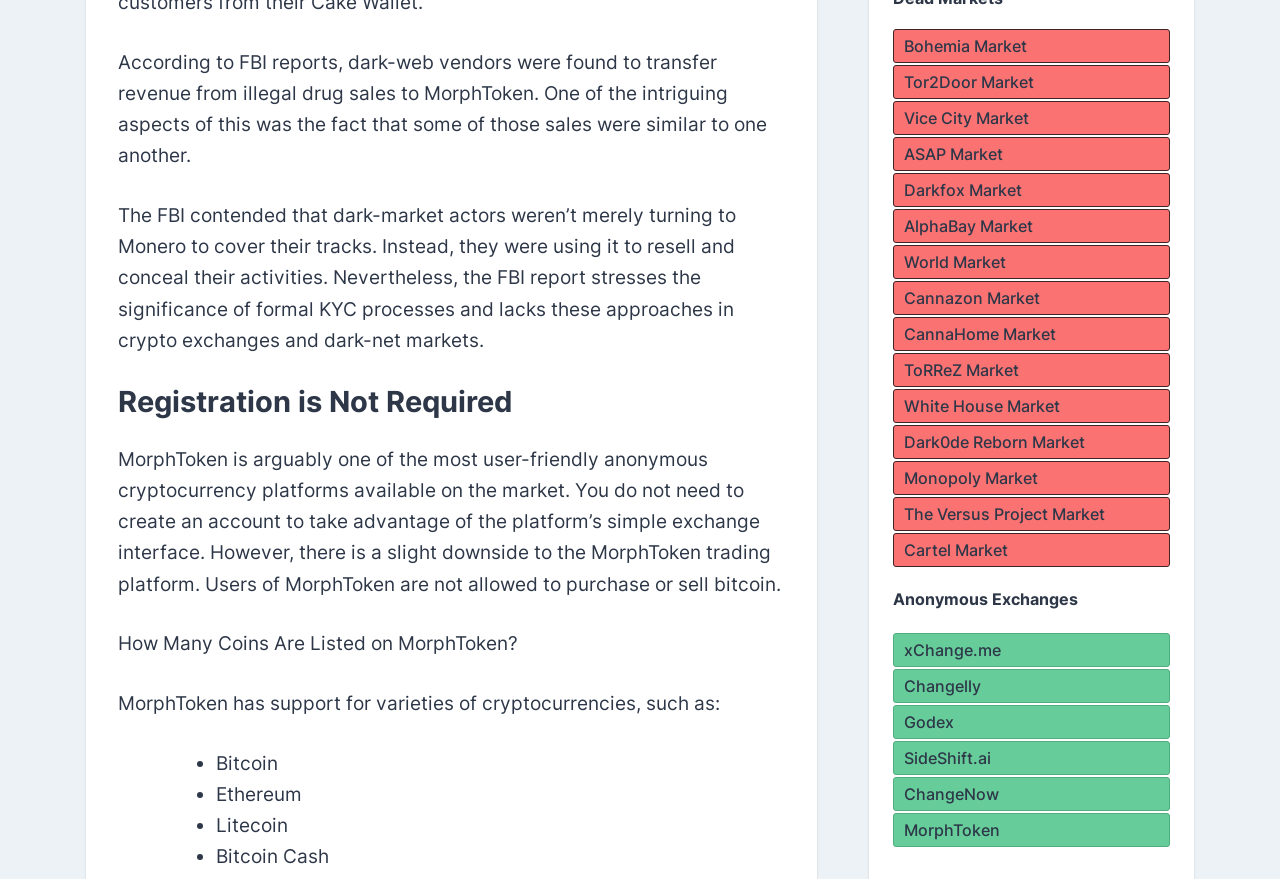Determine the coordinates of the bounding box for the clickable area needed to execute this instruction: "Click on Darkfox Market".

[0.698, 0.198, 0.913, 0.235]